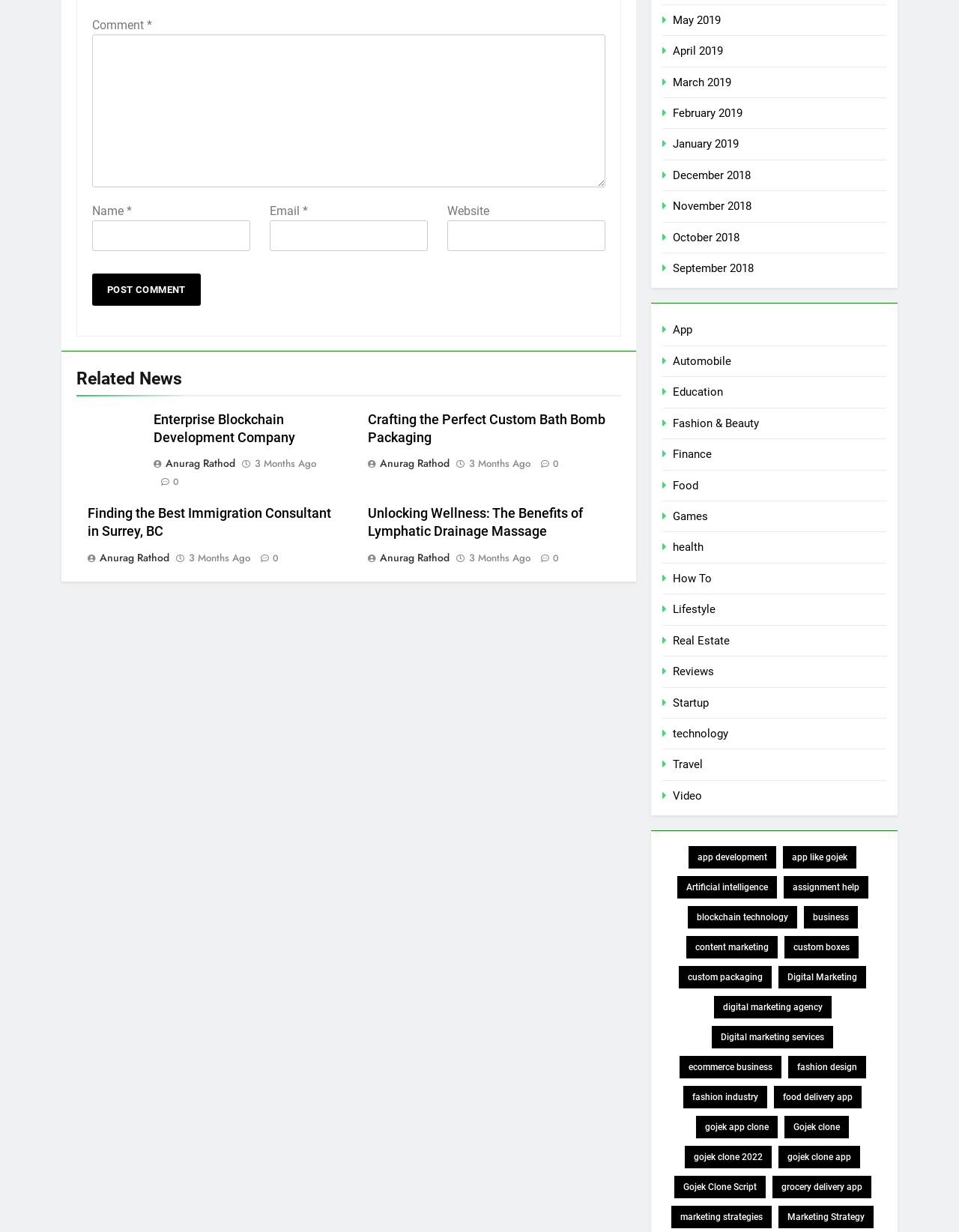Reply to the question with a single word or phrase:
How many months ago was the article 'Crafting the Perfect Custom Bath Bomb Packaging' published?

3 months